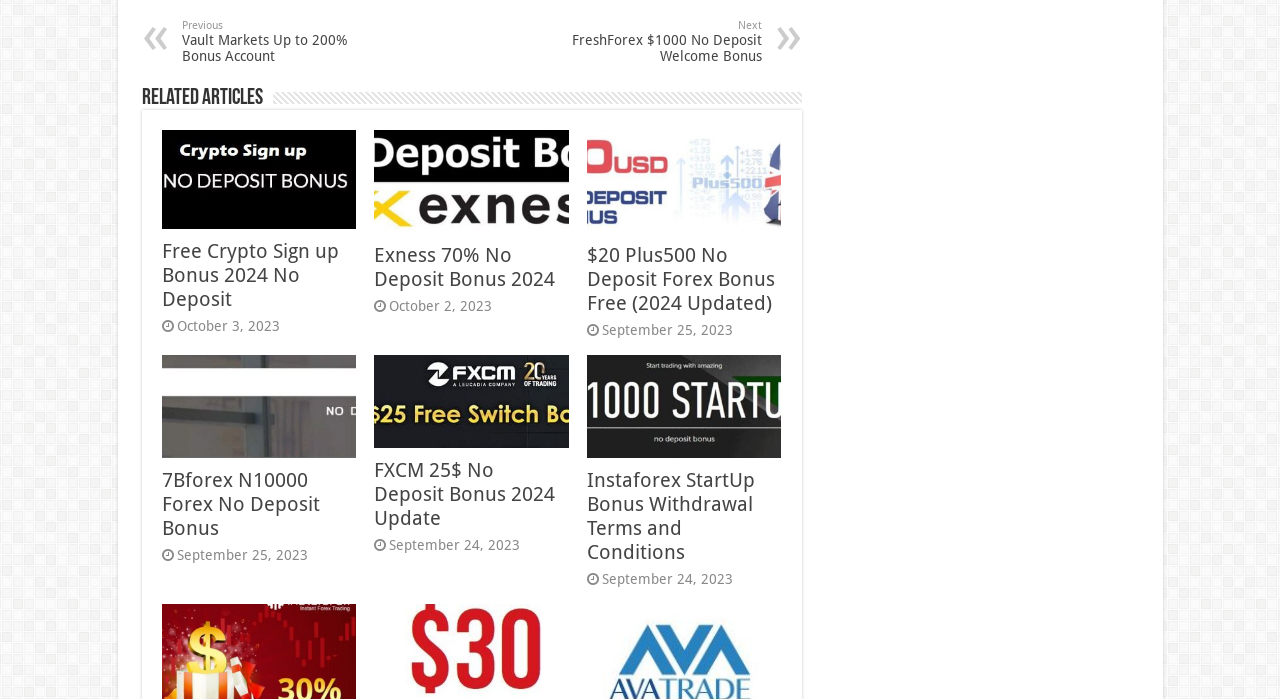Please determine the bounding box coordinates of the section I need to click to accomplish this instruction: "Click on 'Previous Vault Markets Up to 200% Bonus Account «'".

[0.142, 0.026, 0.302, 0.091]